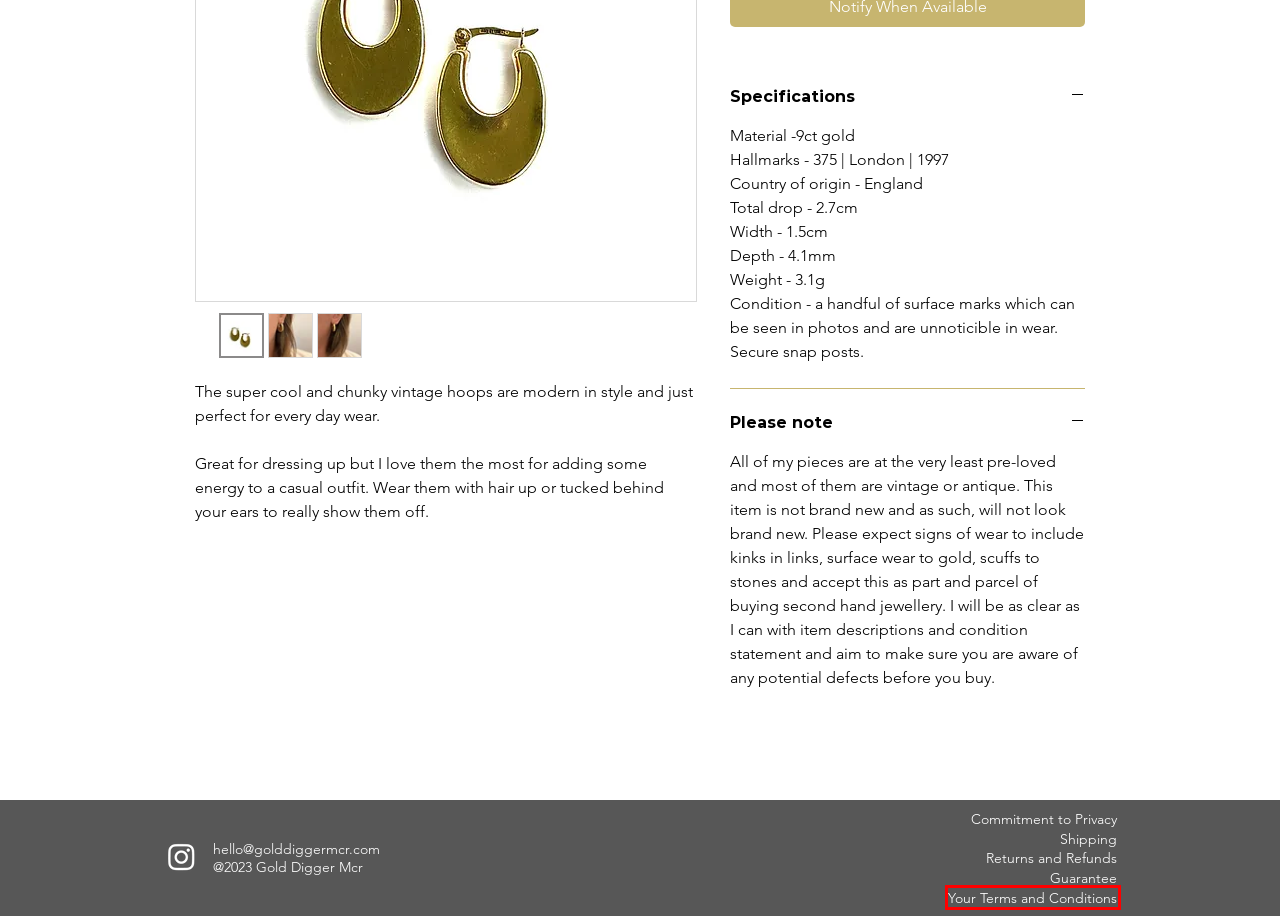You are presented with a screenshot of a webpage containing a red bounding box around a particular UI element. Select the best webpage description that matches the new webpage after clicking the element within the bounding box. Here are the candidates:
A. Policies | Gold Digger Mcr
B. Privacy Policy | Gold Digger Mcr
C. Cart Page | Gold Digger Mcr
D. About | Gold Digger Mcr
E. Let's Chat | Gold Digger Mcr
F. Home | Gold Digger Mcr
G. Shop | Gold Digger Mcr
H. Error

H